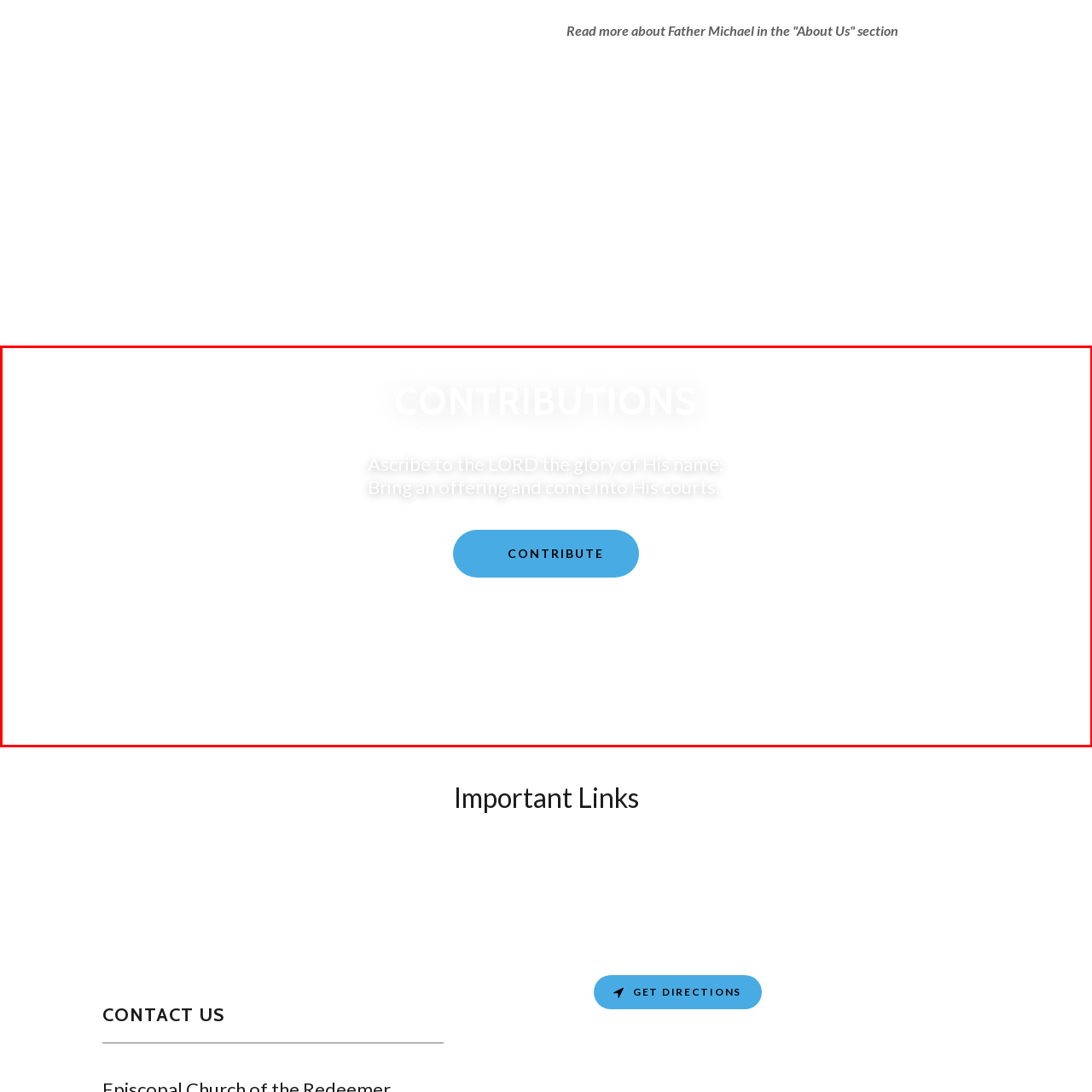What is the theme of the verse mentioned in the caption?
Direct your attention to the highlighted area in the red bounding box of the image and provide a detailed response to the question.

The verse 'Ascribe to the LORD the glory of His name; Bring an offering and come into His courts' has a clear spiritual tone, emphasizing the importance of acknowledging a higher power and making offerings, which is a common theme in religious and spiritual contexts.